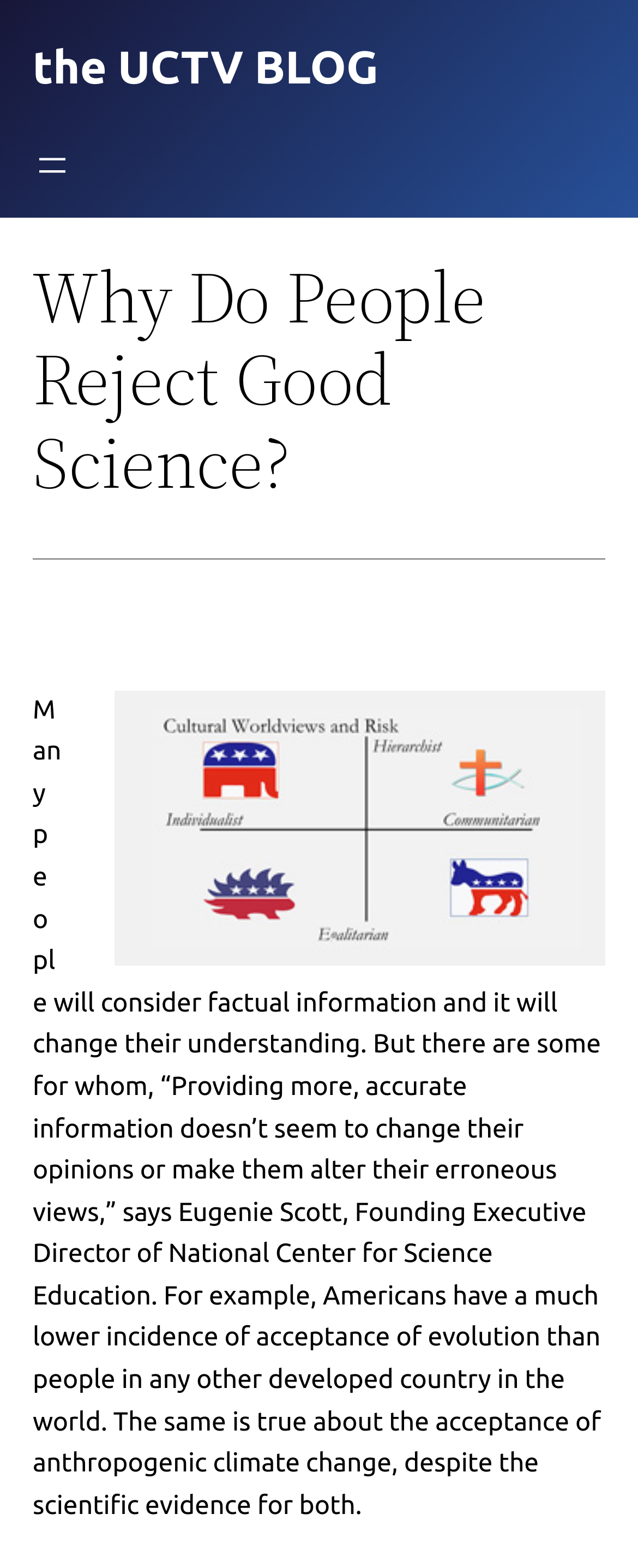Please find and give the text of the main heading on the webpage.

the UCTV BLOG